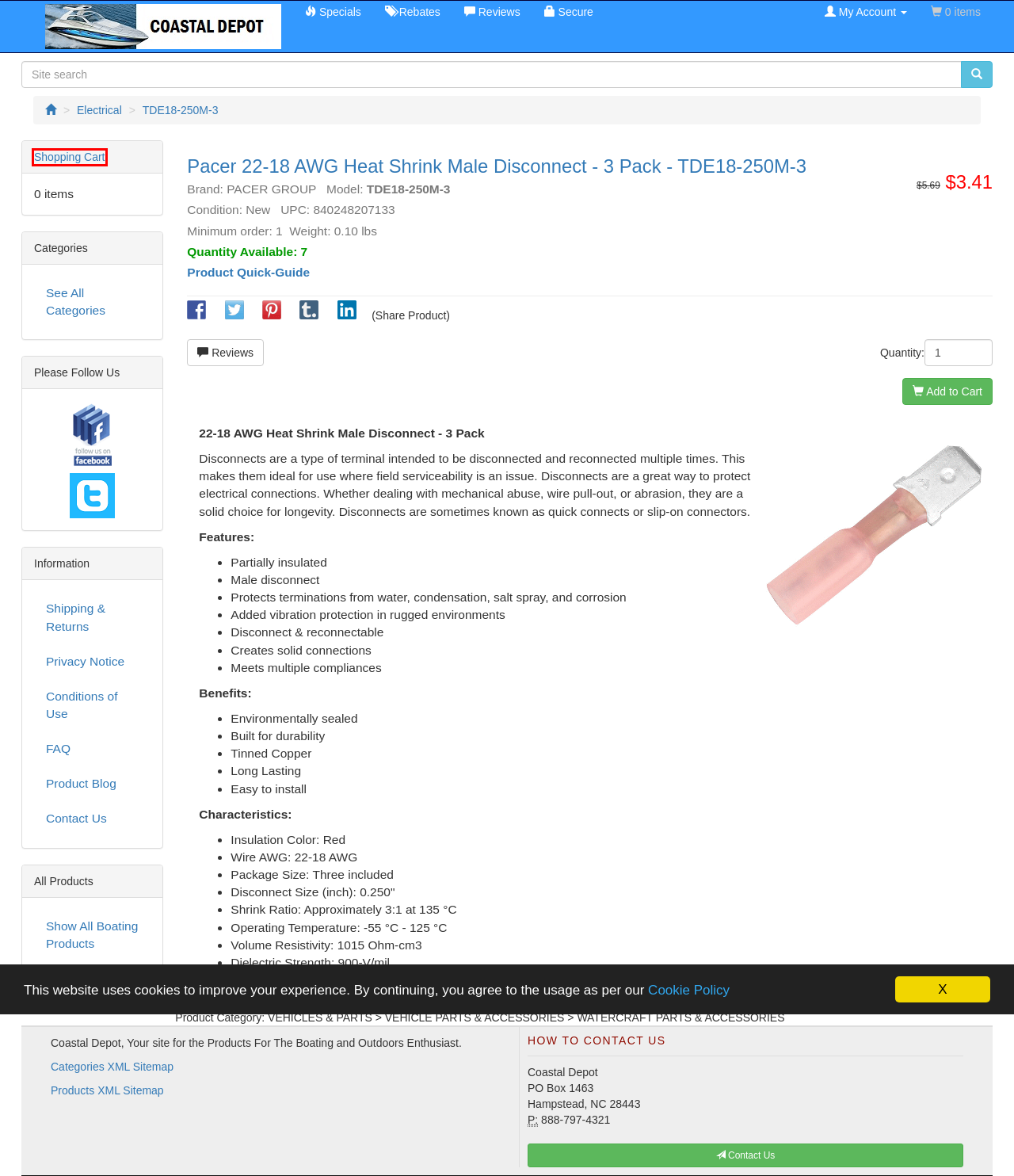Given a screenshot of a webpage featuring a red bounding box, identify the best matching webpage description for the new page after the element within the red box is clicked. Here are the options:
A. Specials
B. Product Reviews
C. Contact Form
D. Shopping Cart
E. Frequently Asked Questions
F. Coastal Depot
G. Coastal Depot Shipping Information
H. Coastal Depot Conditions Of Use

D